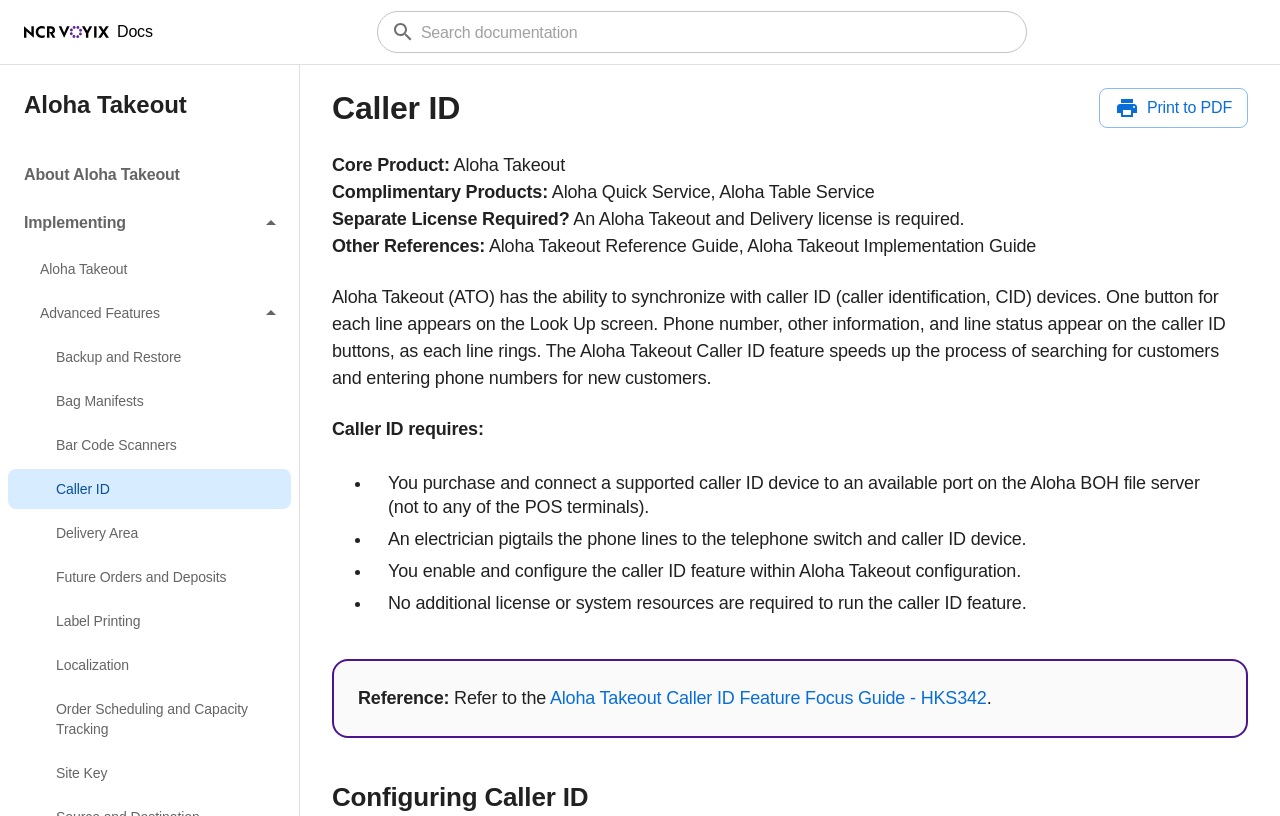What is the purpose of the Caller ID feature?
Use the image to give a comprehensive and detailed response to the question.

The purpose of the Caller ID feature is to speed up the process of searching for customers and entering phone numbers for new customers, as stated in the text 'The Aloha Takeout Caller ID feature speeds up the process of searching for customers and entering phone numbers for new customers'.